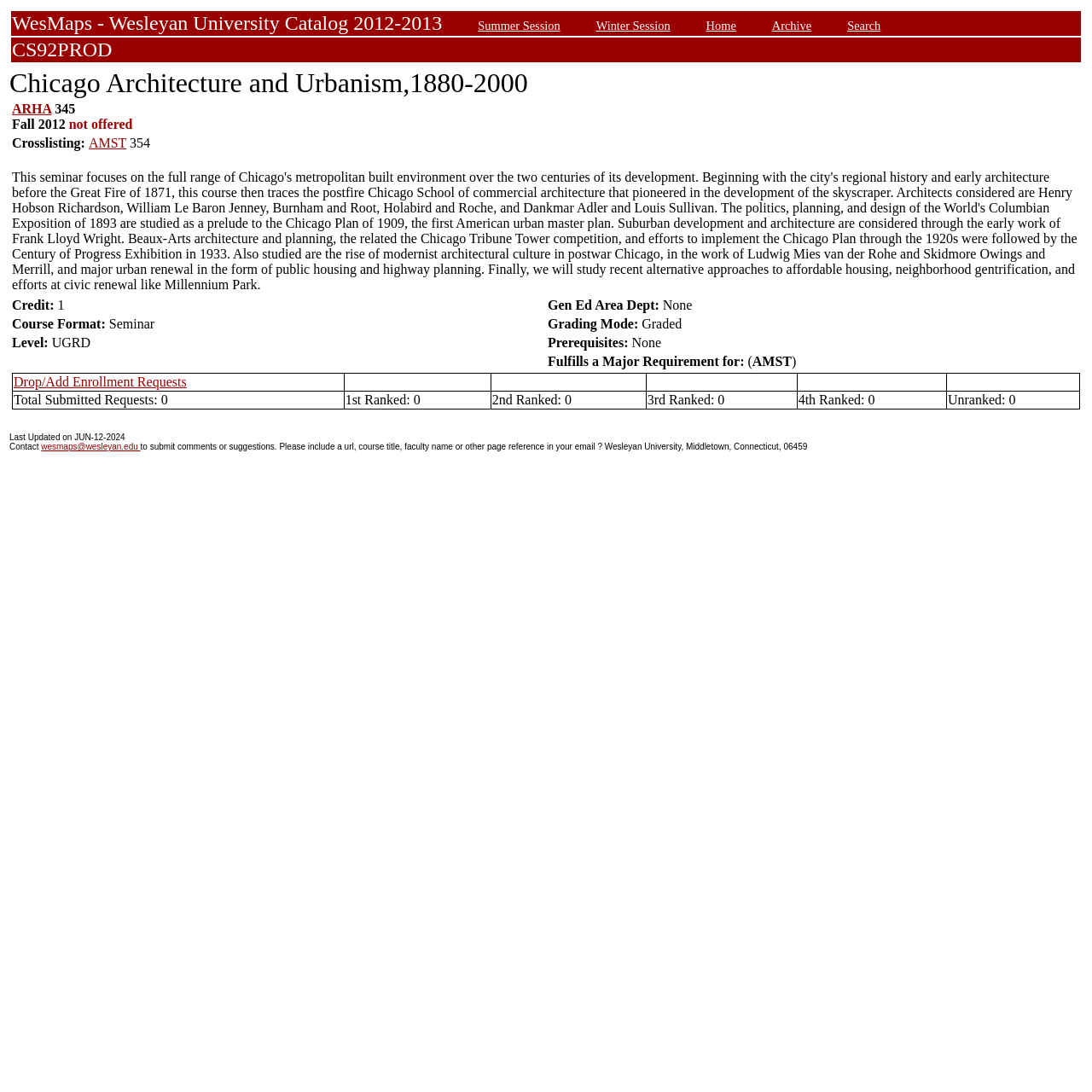Please pinpoint the bounding box coordinates for the region I should click to adhere to this instruction: "Click on Summer Session".

[0.438, 0.017, 0.513, 0.03]